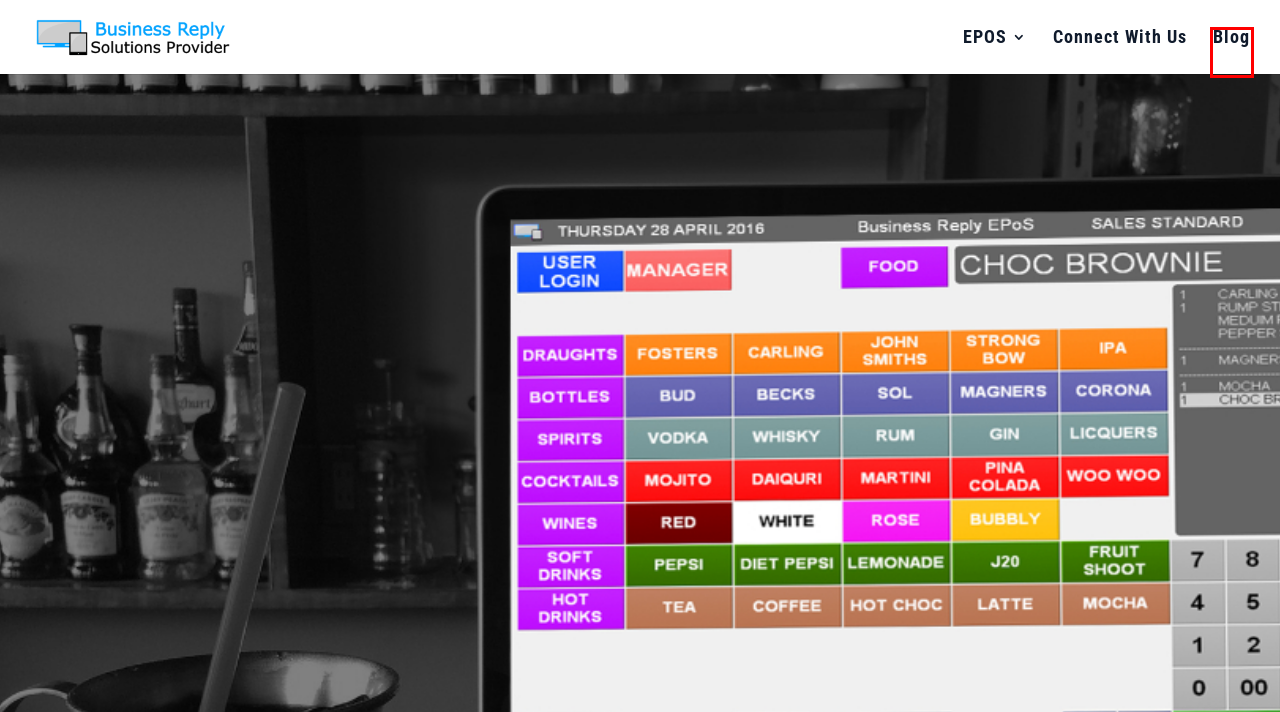You are provided with a screenshot of a webpage that includes a red rectangle bounding box. Please choose the most appropriate webpage description that matches the new webpage after clicking the element within the red bounding box. Here are the candidates:
A. West Midlands EPOS - Business Reply Solutions Provider
B. Connect With Us - Business Reply
C. Terms and Conditions - Business Reply
D. Catering Equipment - Hospitality and Cleaning Supplies
E. Cash Till Range - buy online - Business Point Of Sale
F. Blog - Business Reply
G. Rent A Till For Festivals And Events - Business Reply
H. Keeping your EPOS system safe from cyber attacks - Business Reply

F